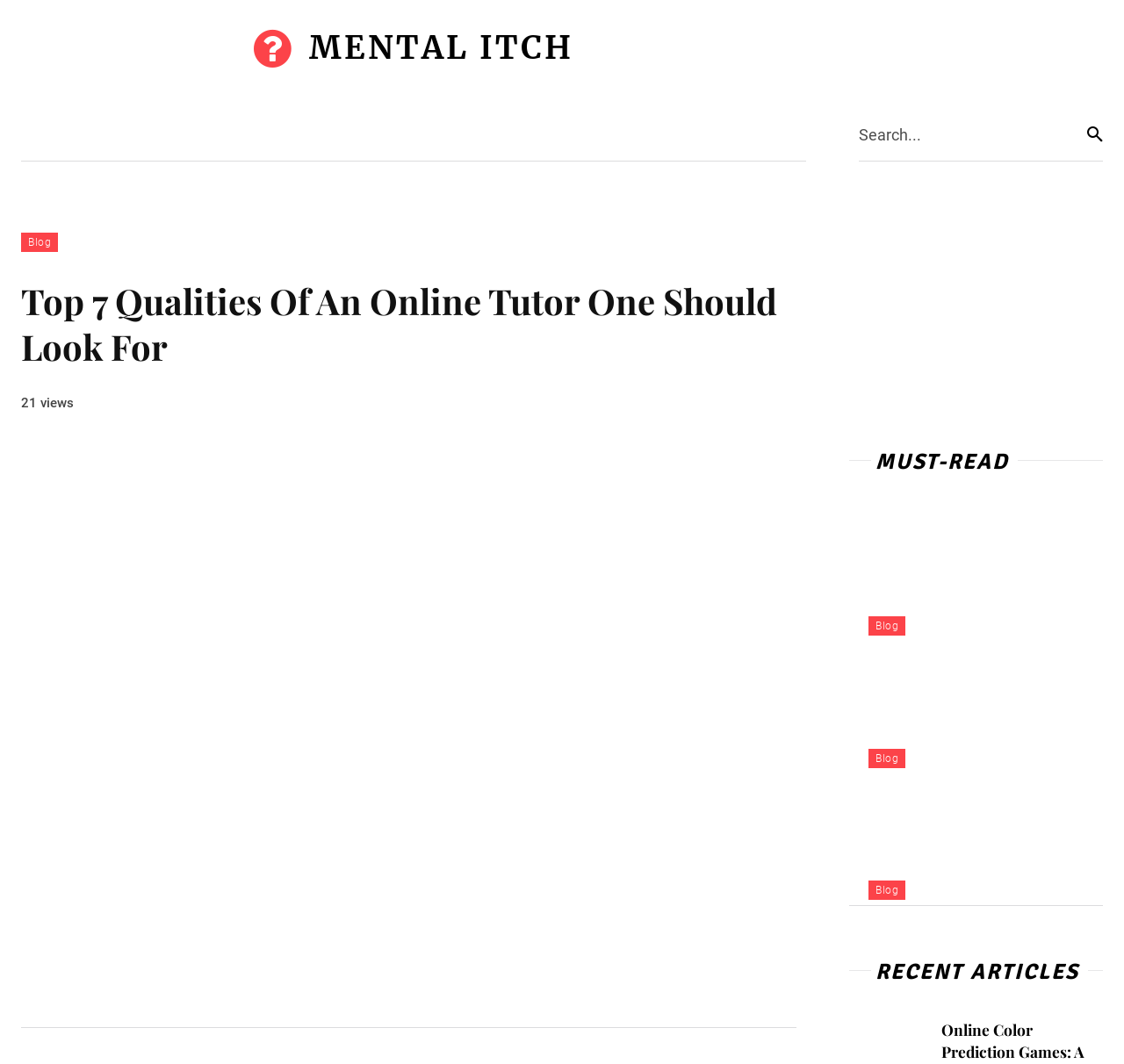Describe every aspect of the webpage in a detailed manner.

This webpage appears to be a blog or article page focused on the topic of online tutoring. At the top, there is a navigation menu with links to various categories such as "Music", "The Arts", "Burgers and Beer", and more. Below the navigation menu, there is a search bar with a text box and a "Search" button.

The main content of the page is an article titled "Top 7 Qualities Of An Online Tutor One Should Look For". The article has a heading and a brief description, accompanied by an image. Below the article, there is a section displaying the number of views, which is 21.

On the right side of the page, there is a section with a heading "MUST-READ" and a list of recent articles, including "Online Color Prediction Games: A Fun Way to Test Your Intuition", "The Rise of Printed Clothing in Modern Fashion", and "Elevating Sustainability: Eco-Enhancements for Your Home and Lifestyle". Each article is represented by a link.